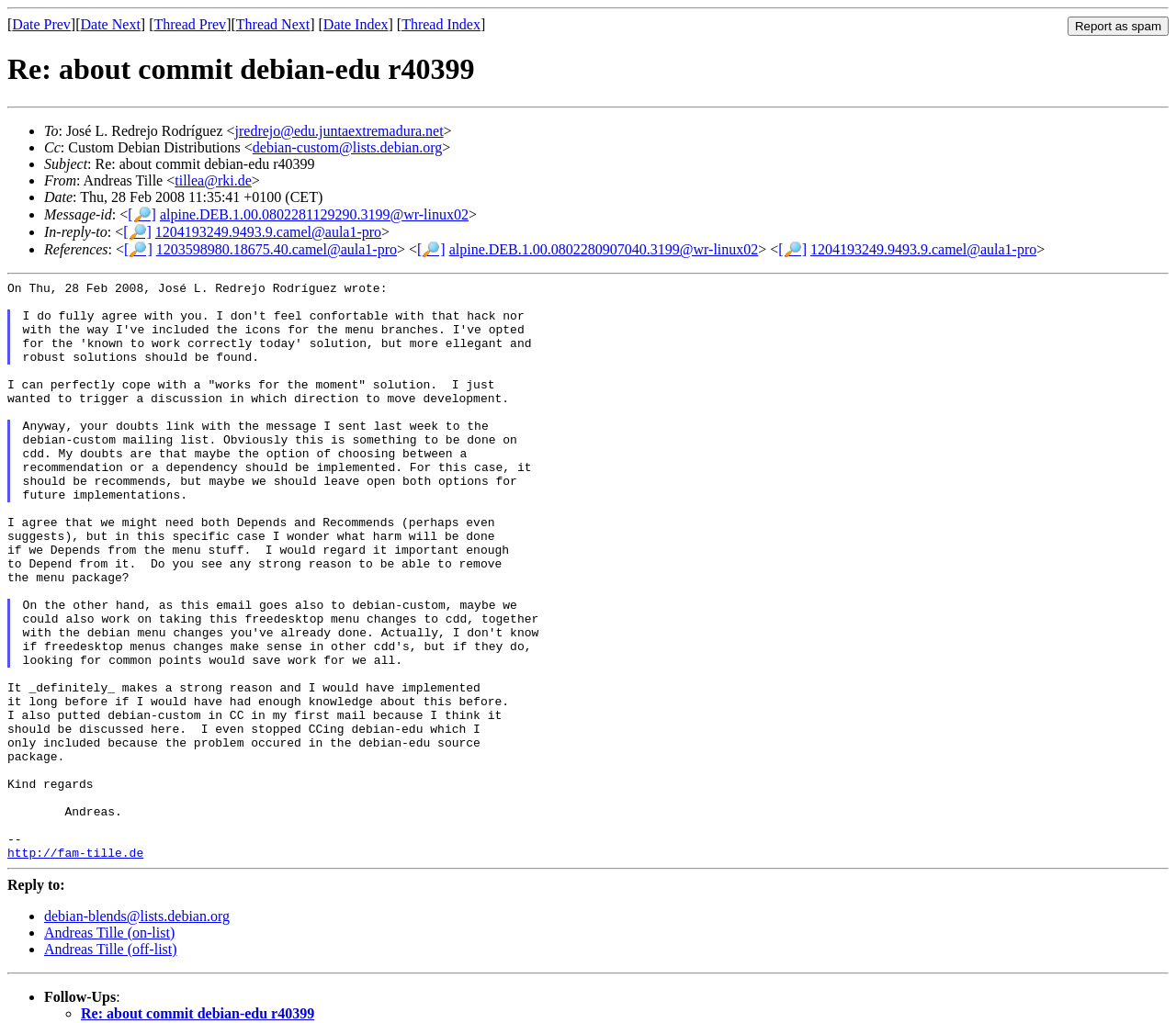Answer the question in one word or a short phrase:
How many links are there in the email?

14